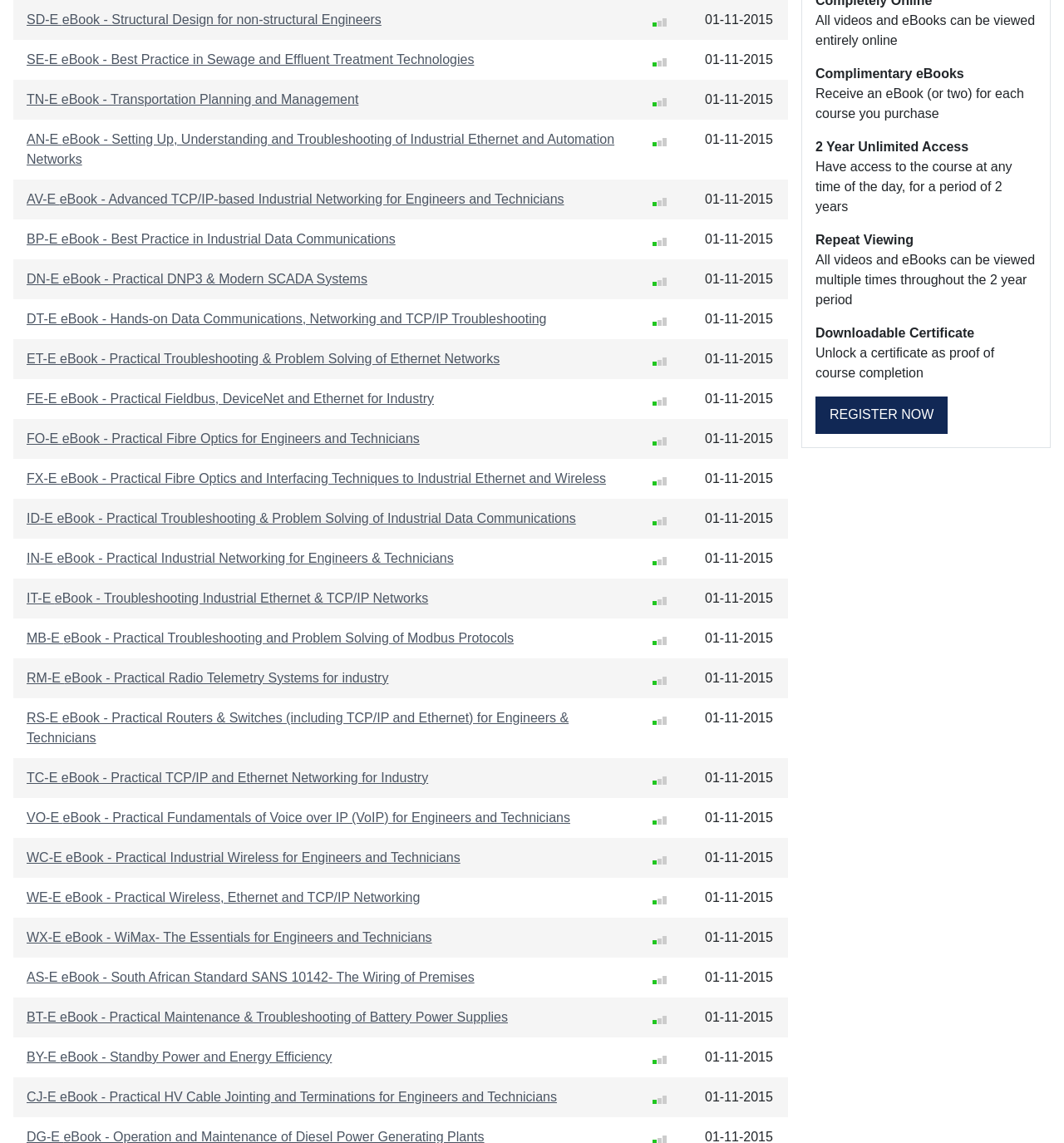Please locate the bounding box coordinates for the element that should be clicked to achieve the following instruction: "Click the link to SD-E eBook - Structural Design for non-structural Engineers". Ensure the coordinates are given as four float numbers between 0 and 1, i.e., [left, top, right, bottom].

[0.025, 0.011, 0.358, 0.023]